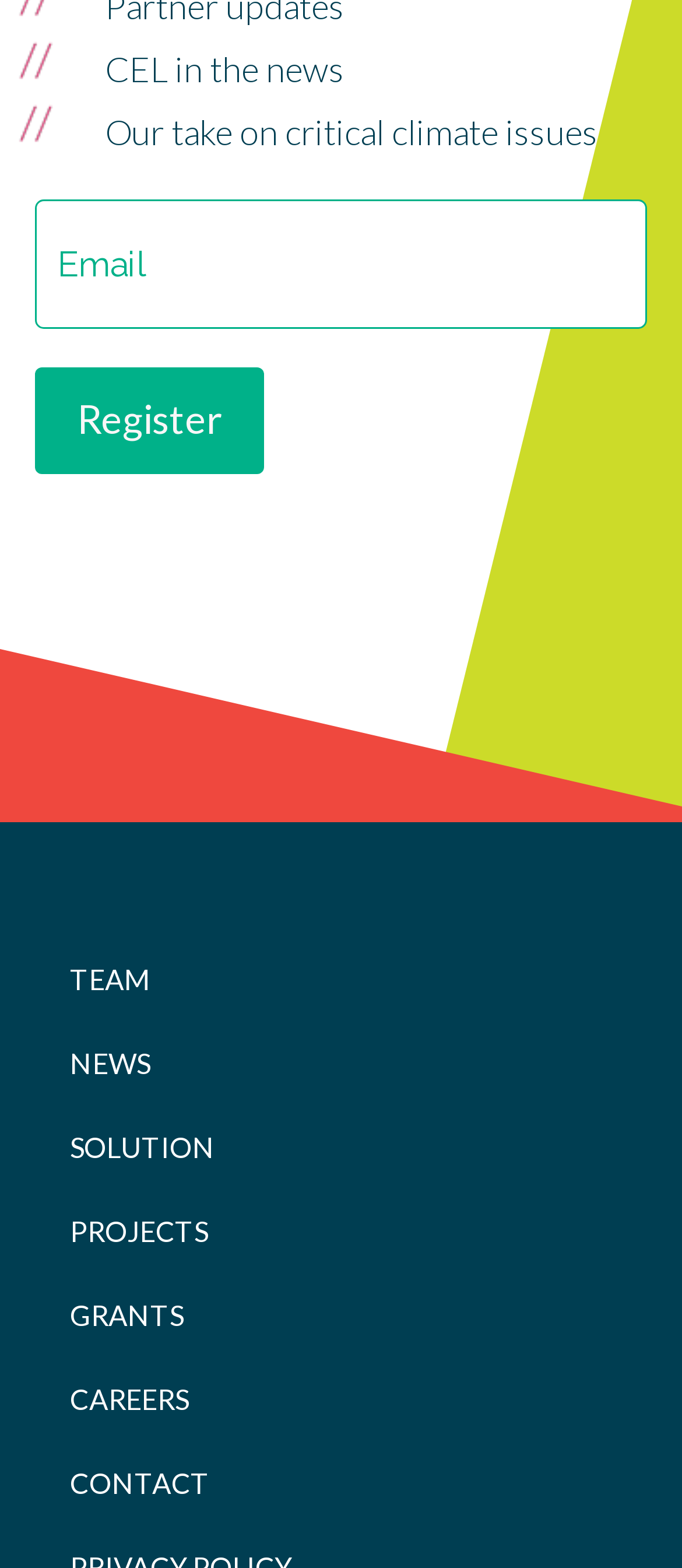Pinpoint the bounding box coordinates of the element that must be clicked to accomplish the following instruction: "Go to CONTACT page". The coordinates should be in the format of four float numbers between 0 and 1, i.e., [left, top, right, bottom].

[0.103, 0.924, 0.315, 0.968]